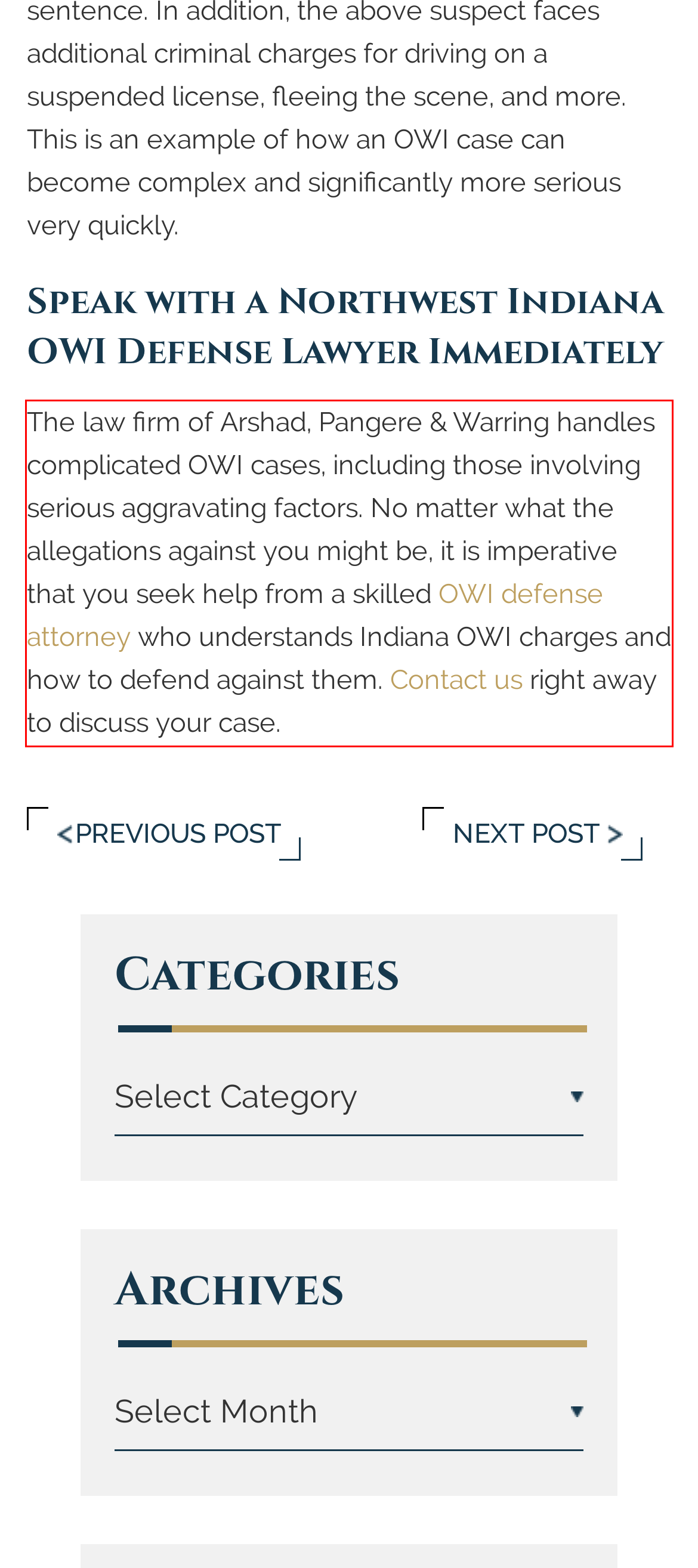You are provided with a screenshot of a webpage featuring a red rectangle bounding box. Extract the text content within this red bounding box using OCR.

The law firm of Arshad, Pangere & Warring handles complicated OWI cases, including those involving serious aggravating factors. No matter what the allegations against you might be, it is imperative that you seek help from a skilled OWI defense attorney who understands Indiana OWI charges and how to defend against them. Contact us right away to discuss your case.